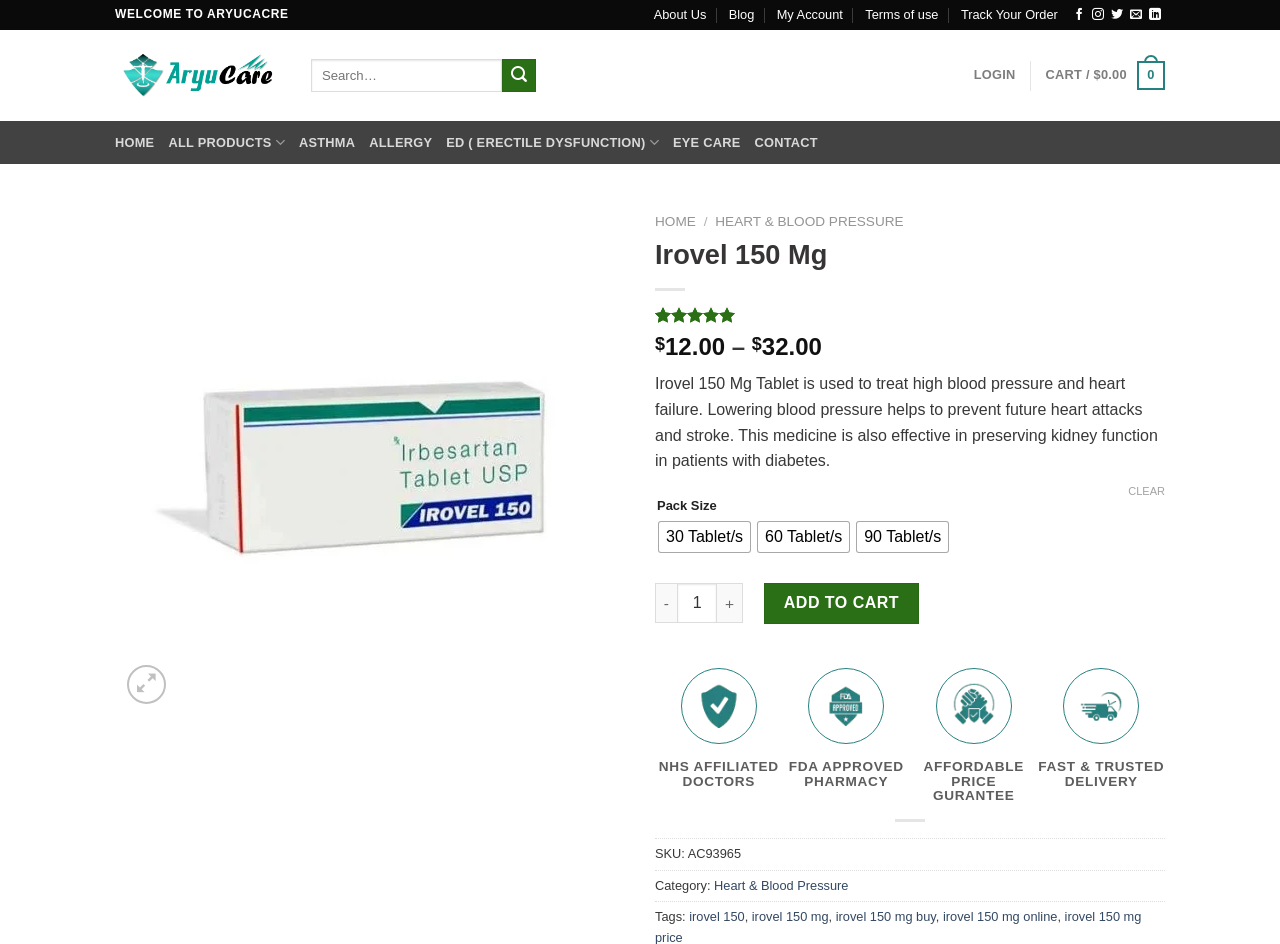Please provide a comprehensive answer to the question based on the screenshot: What is the price range of Irovel 150 Mg?

The price range can be found in the static text '$12.00 - $32.00' which is located below the product image and above the product description.